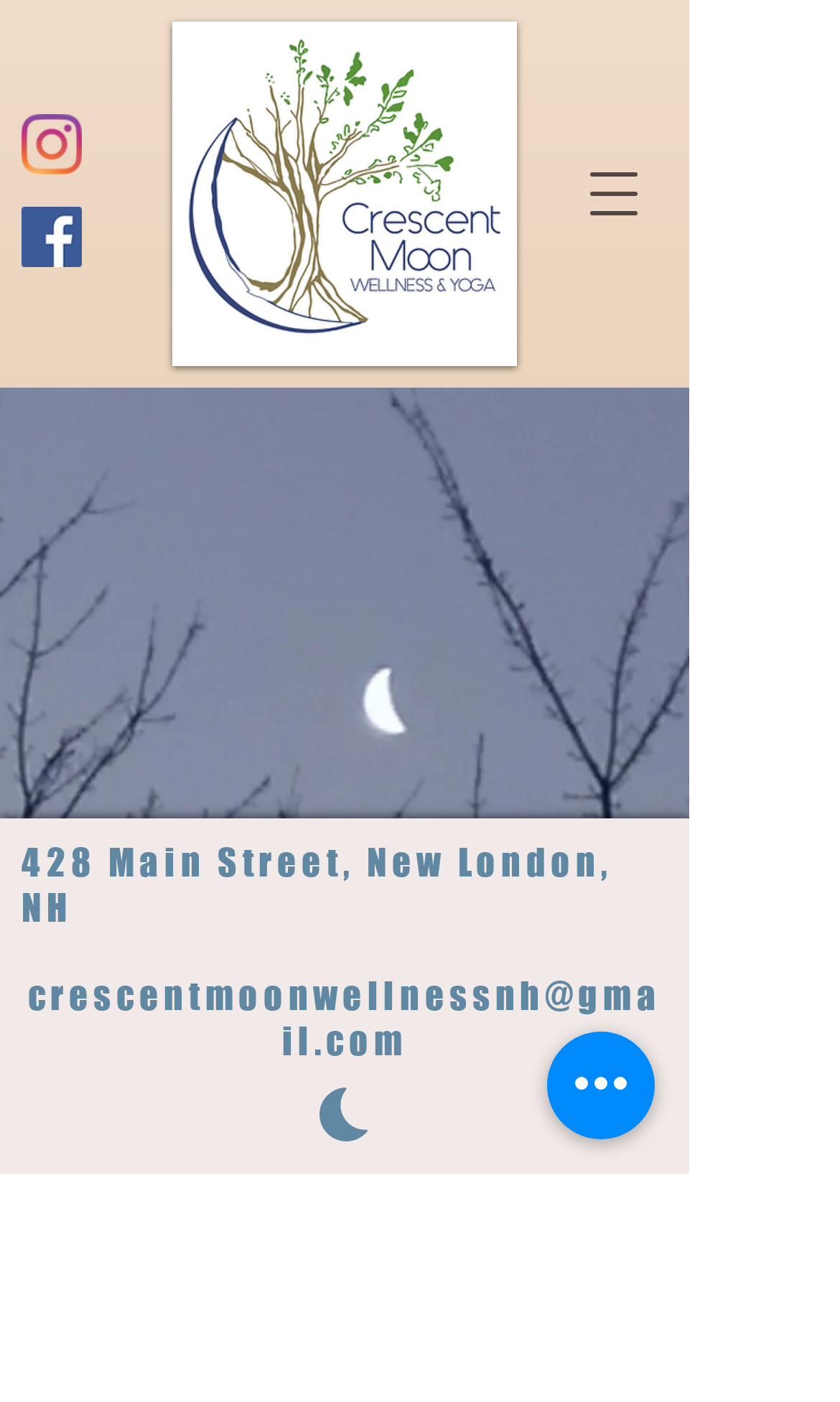What is the copyright year?
Please provide a detailed and thorough answer to the question.

I found the copyright year by looking at the StaticText element with the text '​© 2016 by Crescent Moon Yoga. Created with', which is located at the bottom of the webpage.